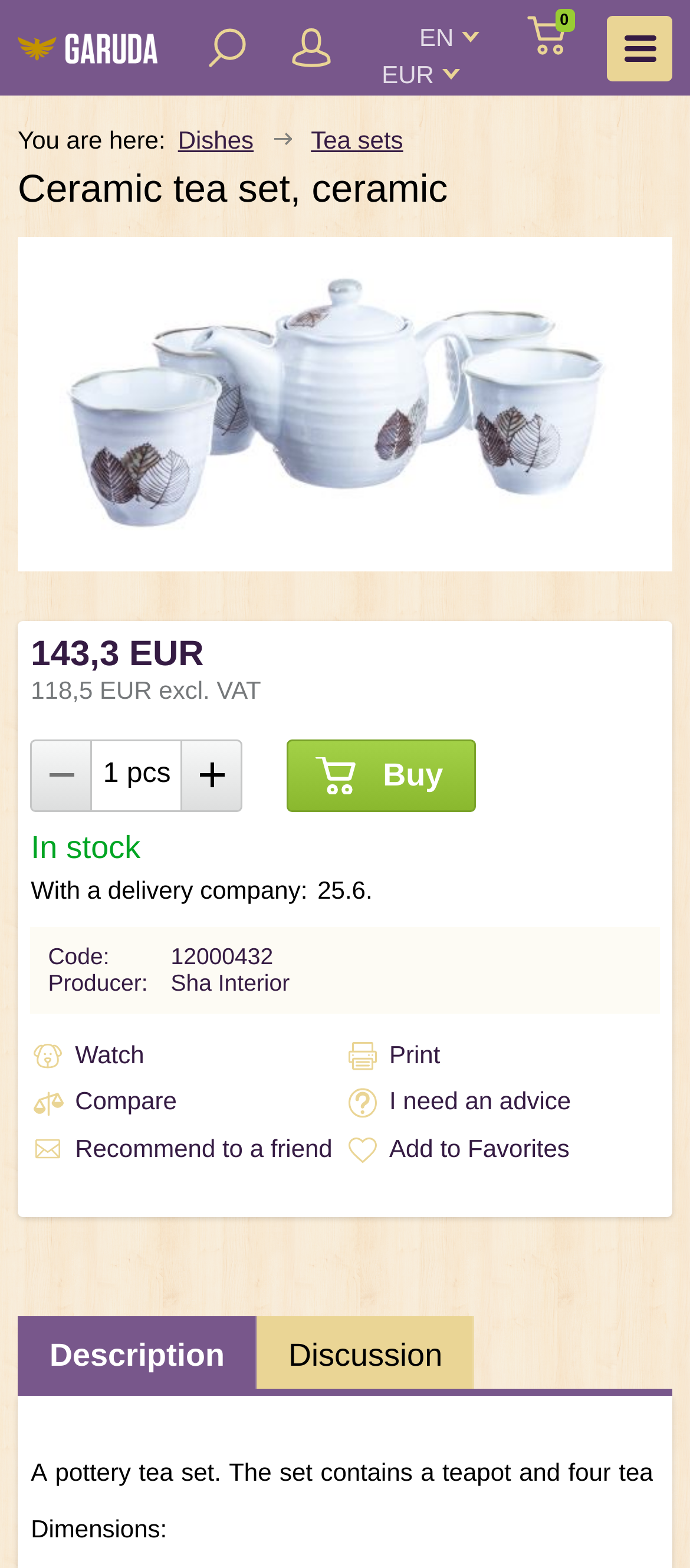Identify the bounding box of the HTML element described here: "Buy". Provide the coordinates as four float numbers between 0 and 1: [left, top, right, bottom].

[0.416, 0.471, 0.691, 0.517]